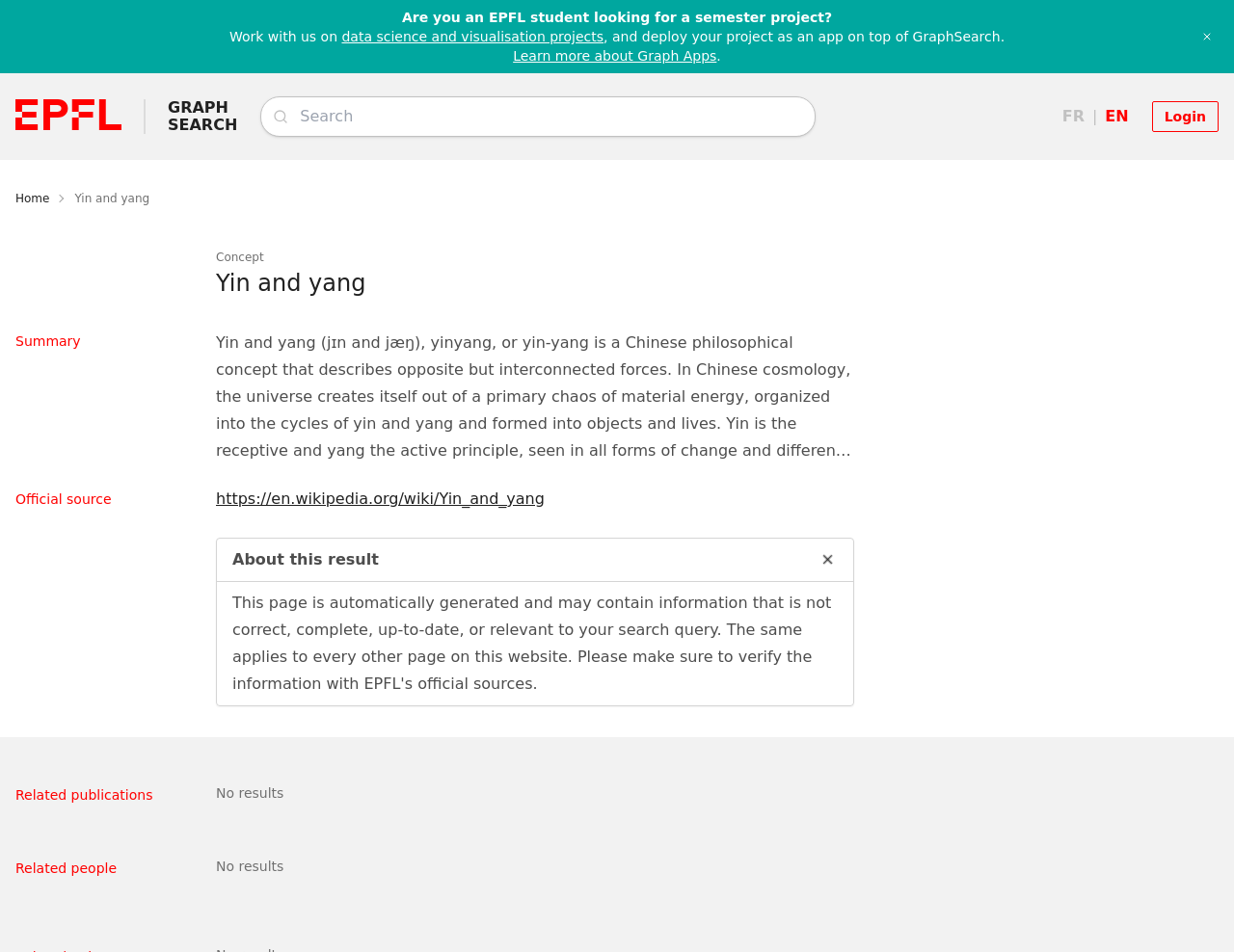What is the source of the information on this webpage?
Give a one-word or short-phrase answer derived from the screenshot.

Wikipedia